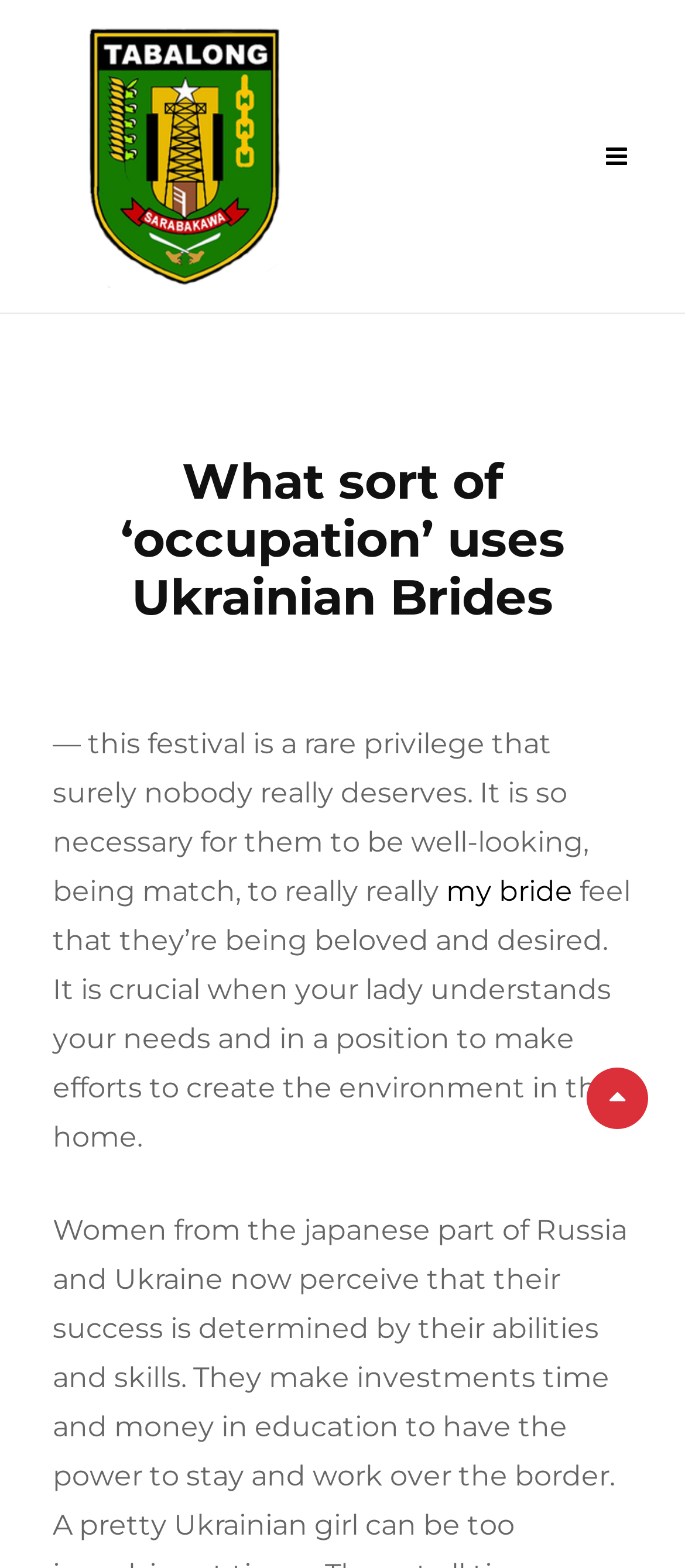Give a detailed overview of the webpage's appearance and contents.

The webpage appears to be a blog post or article discussing Ukrainian brides and their role in relationships. At the top left of the page, there is a logo or icon representing the website "siprotab.tabalongkab.go.id", accompanied by a link to the website. 

Below the logo, there is a header section that spans almost the entire width of the page. The header contains the title of the article, "What sort of ‘occupation’ uses Ukrainian Brides", in a prominent font size. 

Following the header, there is a block of text that discusses the importance of Ukrainian brides being well-looking and match, and how they should feel beloved and desired. The text also mentions the need for the lady to understand the man's needs and create a comfortable environment at home.

In the middle of the text block, there is a link to "my bride", which may be a related article or a call-to-action. The text continues below the link, further elaborating on the role of Ukrainian brides.

At the top right of the page, there is a button with an icon, possibly a toggle button or a dropdown menu. Below the button, there is a hidden link to "Scroll Up", which is not visible by default.

Overall, the webpage appears to be a single-column layout with a focus on the article's content, accompanied by a few links and a button at the top.